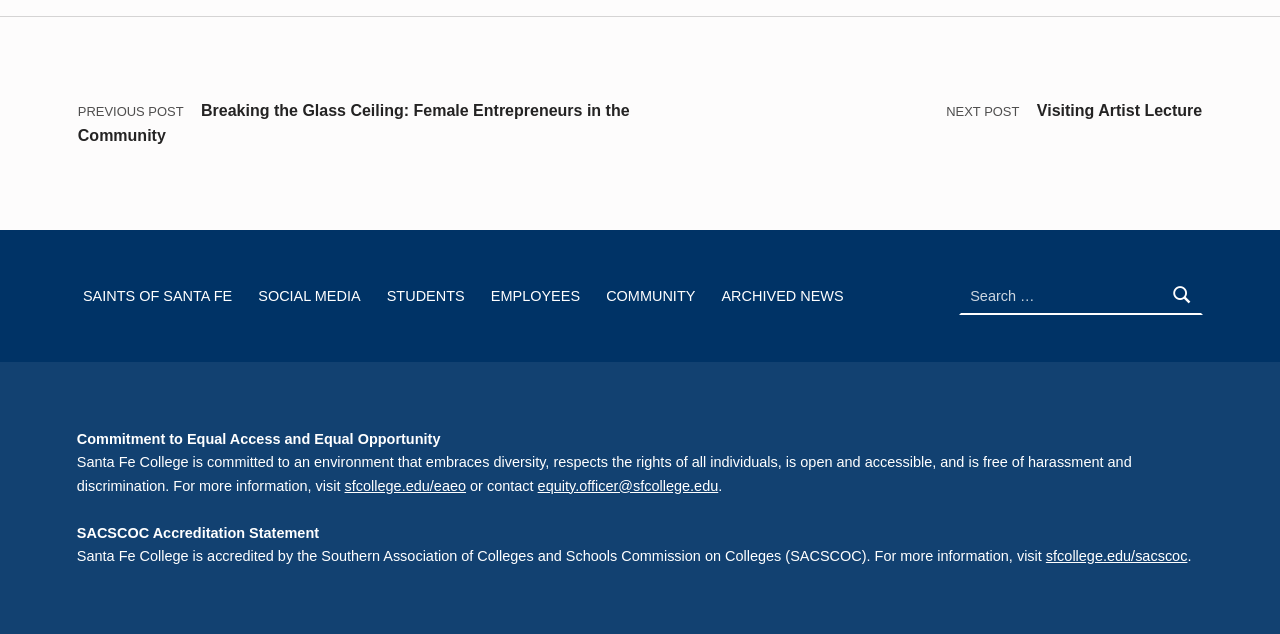Pinpoint the bounding box coordinates of the element you need to click to execute the following instruction: "Go to previous post". The bounding box should be represented by four float numbers between 0 and 1, in the format [left, top, right, bottom].

[0.061, 0.028, 0.499, 0.362]